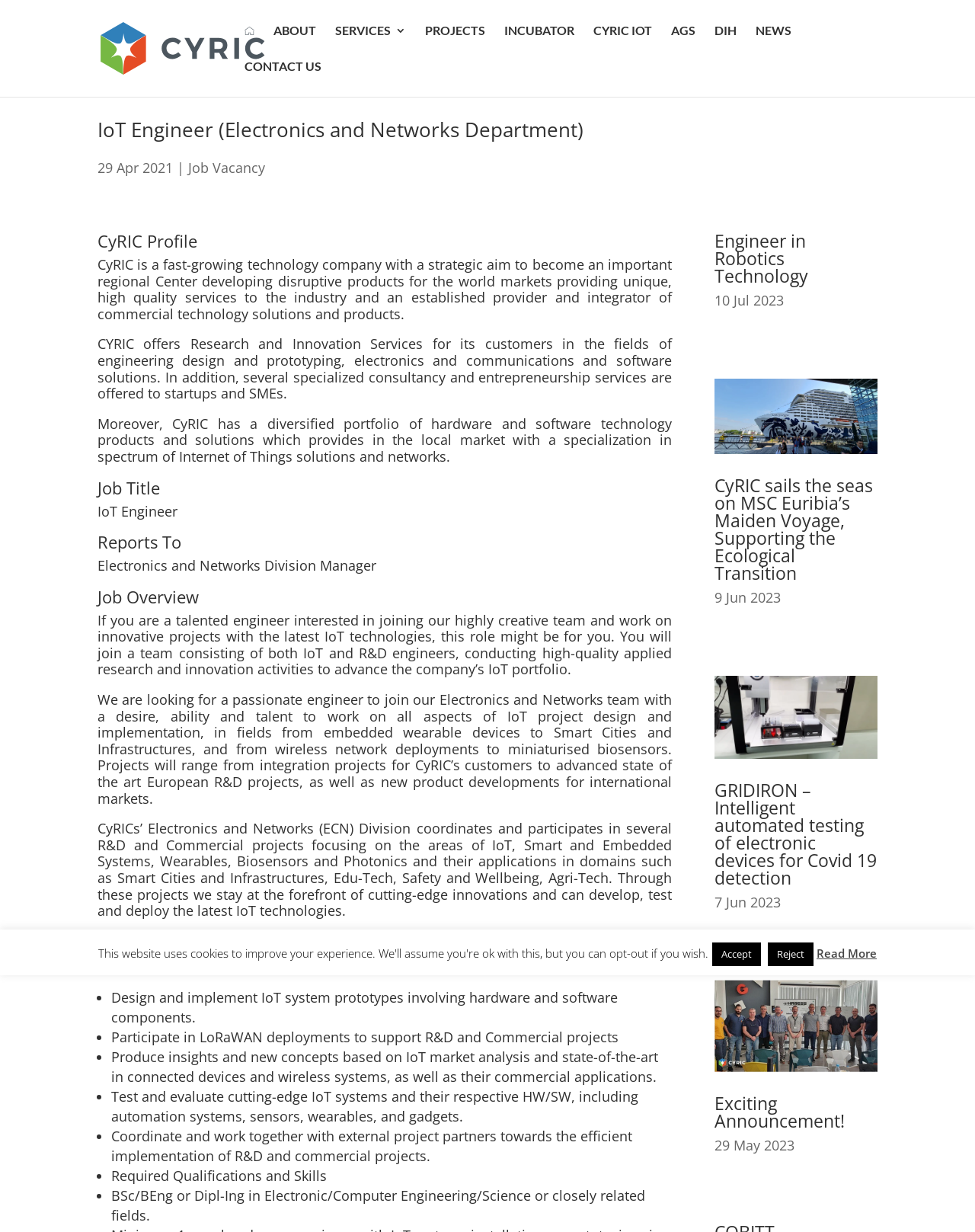Pinpoint the bounding box coordinates of the clickable area necessary to execute the following instruction: "View CyRIC Profile". The coordinates should be given as four float numbers between 0 and 1, namely [left, top, right, bottom].

[0.1, 0.189, 0.689, 0.208]